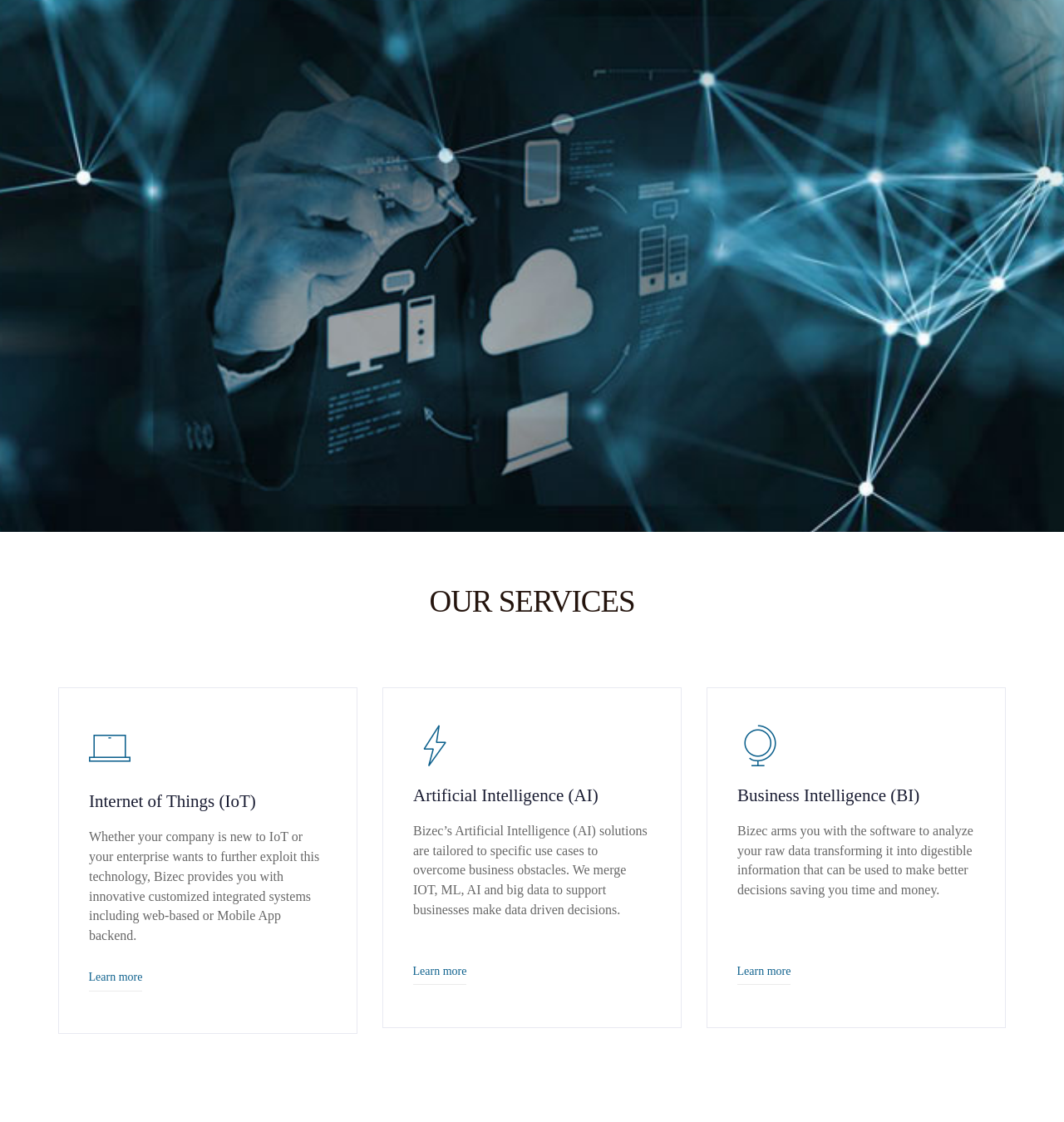Given the element description parent_node: Business Intelligence (BI) title="BI", specify the bounding box coordinates of the corresponding UI element in the format (top-left x, top-left y, bottom-right x, bottom-right y). All values must be between 0 and 1.

[0.665, 0.614, 0.945, 0.915]